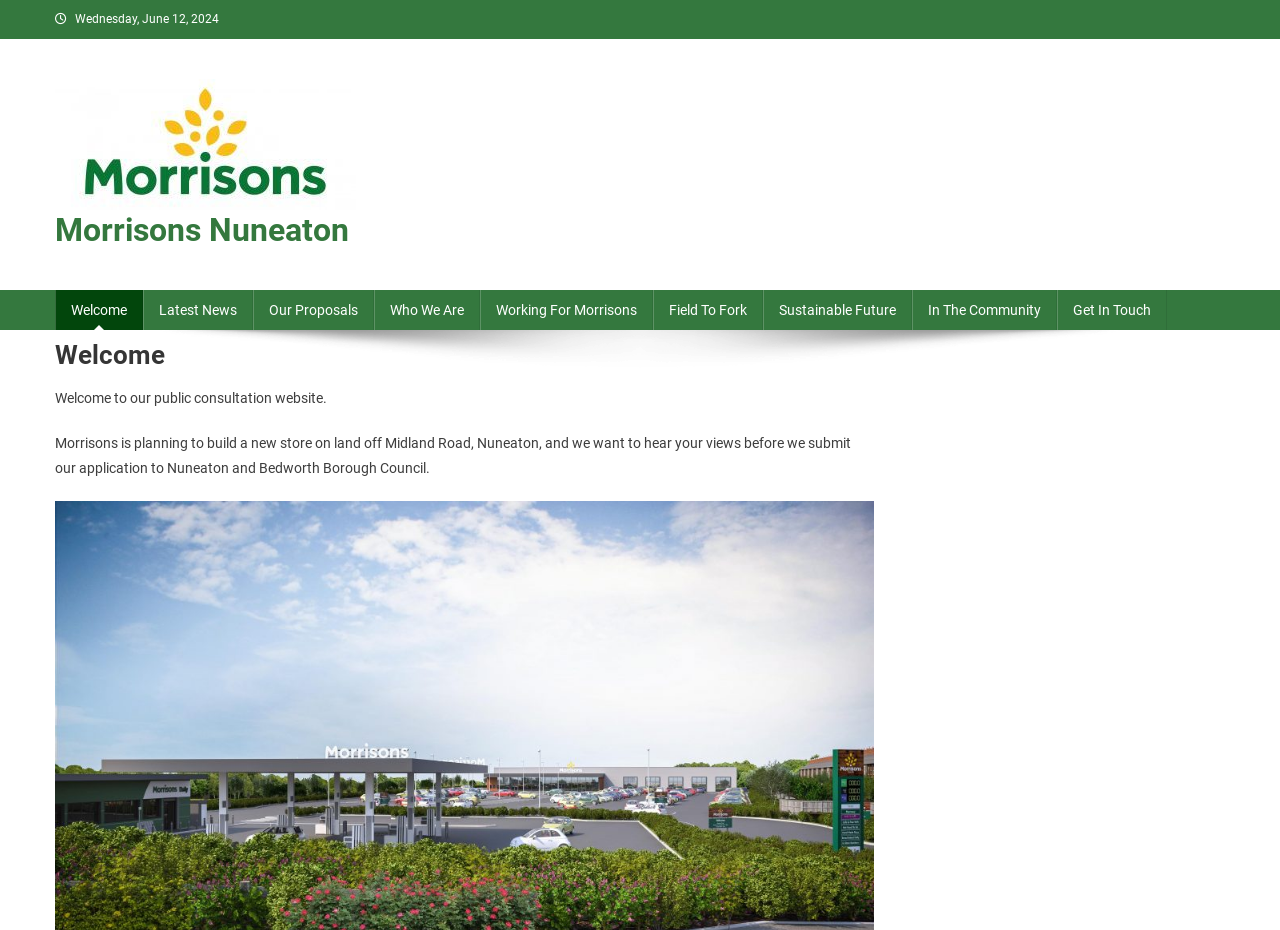Identify the bounding box coordinates of the clickable region to carry out the given instruction: "go to the page about who we are".

[0.292, 0.311, 0.375, 0.354]